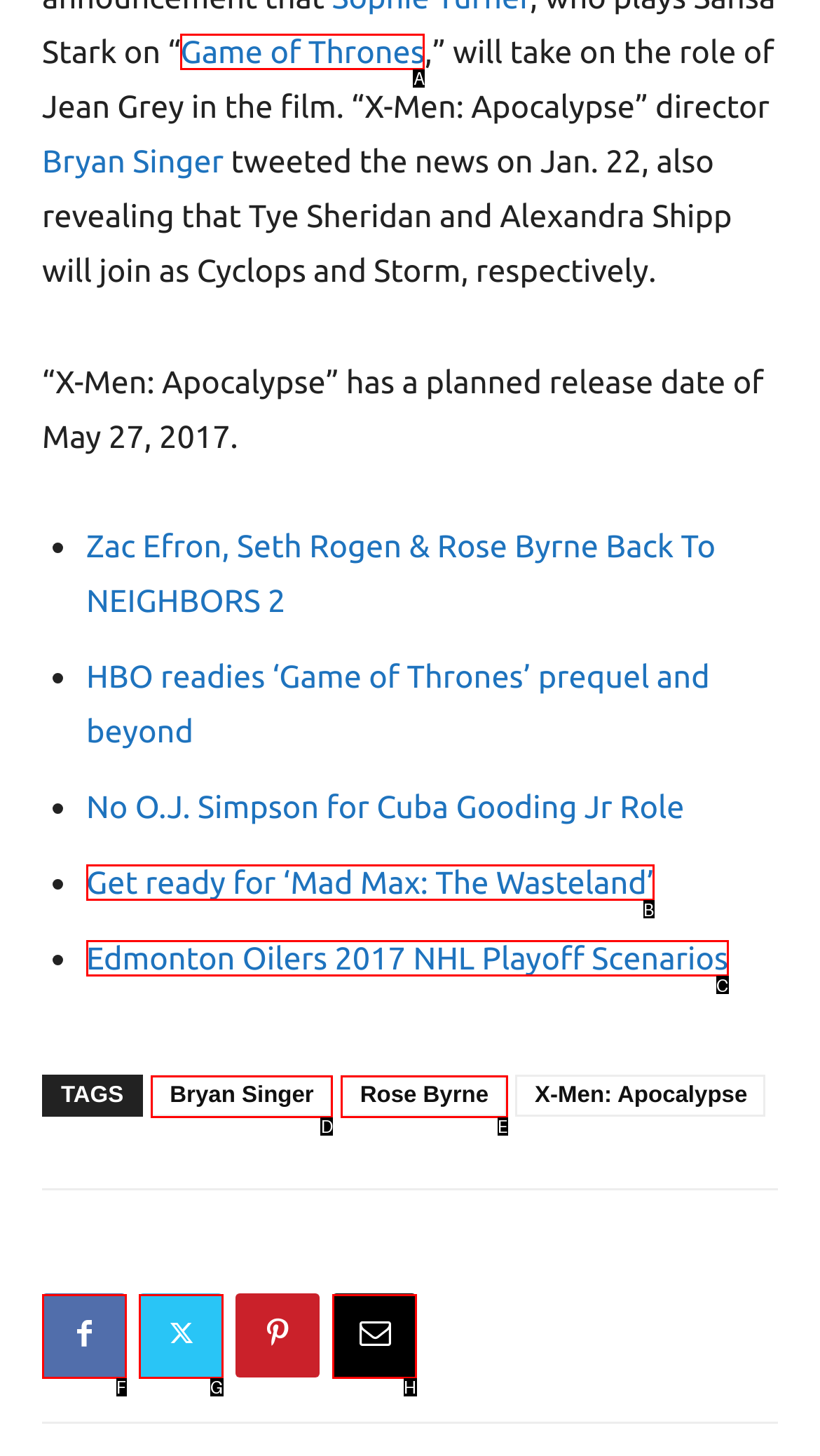Please select the letter of the HTML element that fits the description: Facebook. Answer with the option's letter directly.

F